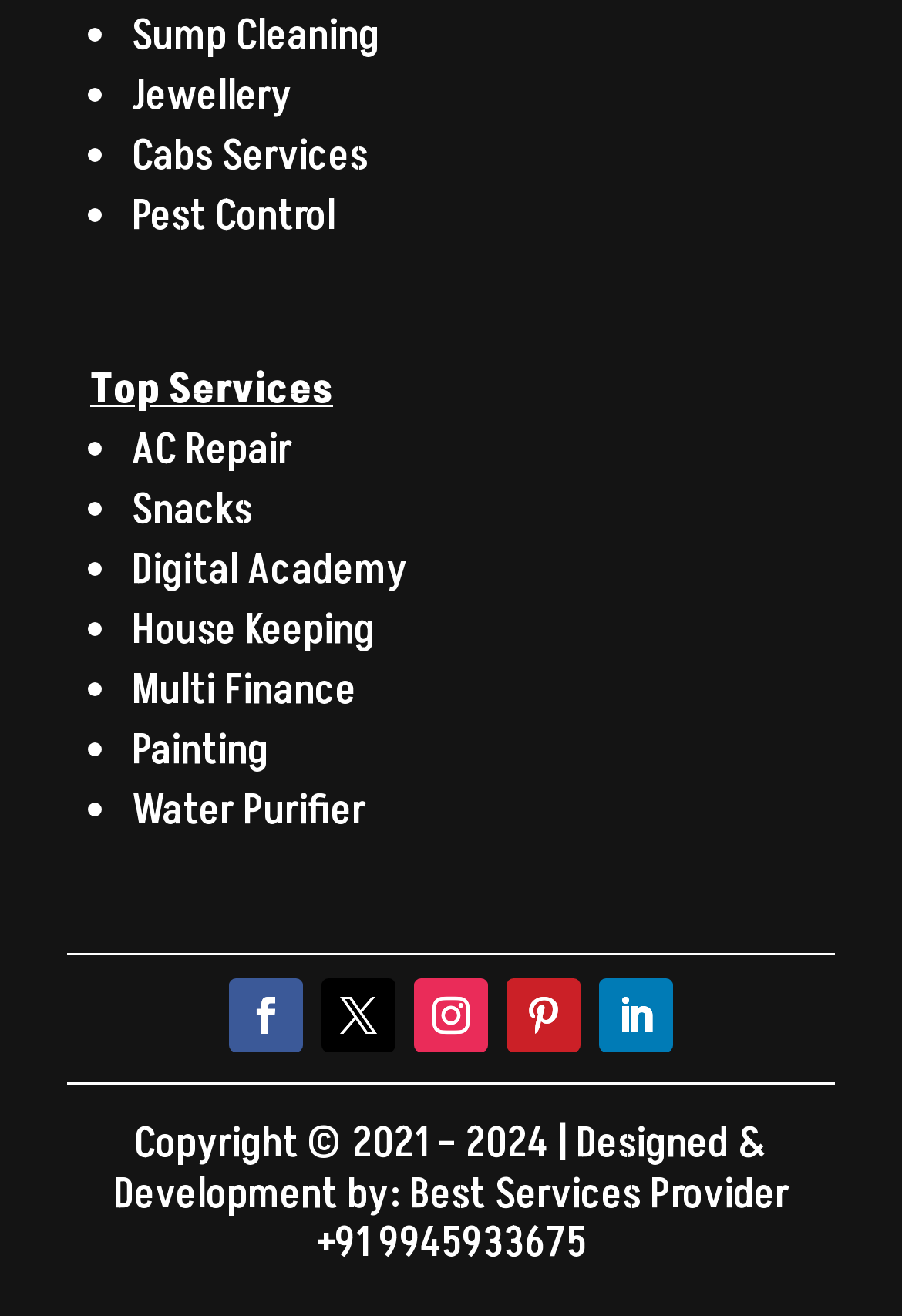Given the element description: "Digital Academy", predict the bounding box coordinates of the UI element it refers to, using four float numbers between 0 and 1, i.e., [left, top, right, bottom].

[0.146, 0.411, 0.451, 0.455]